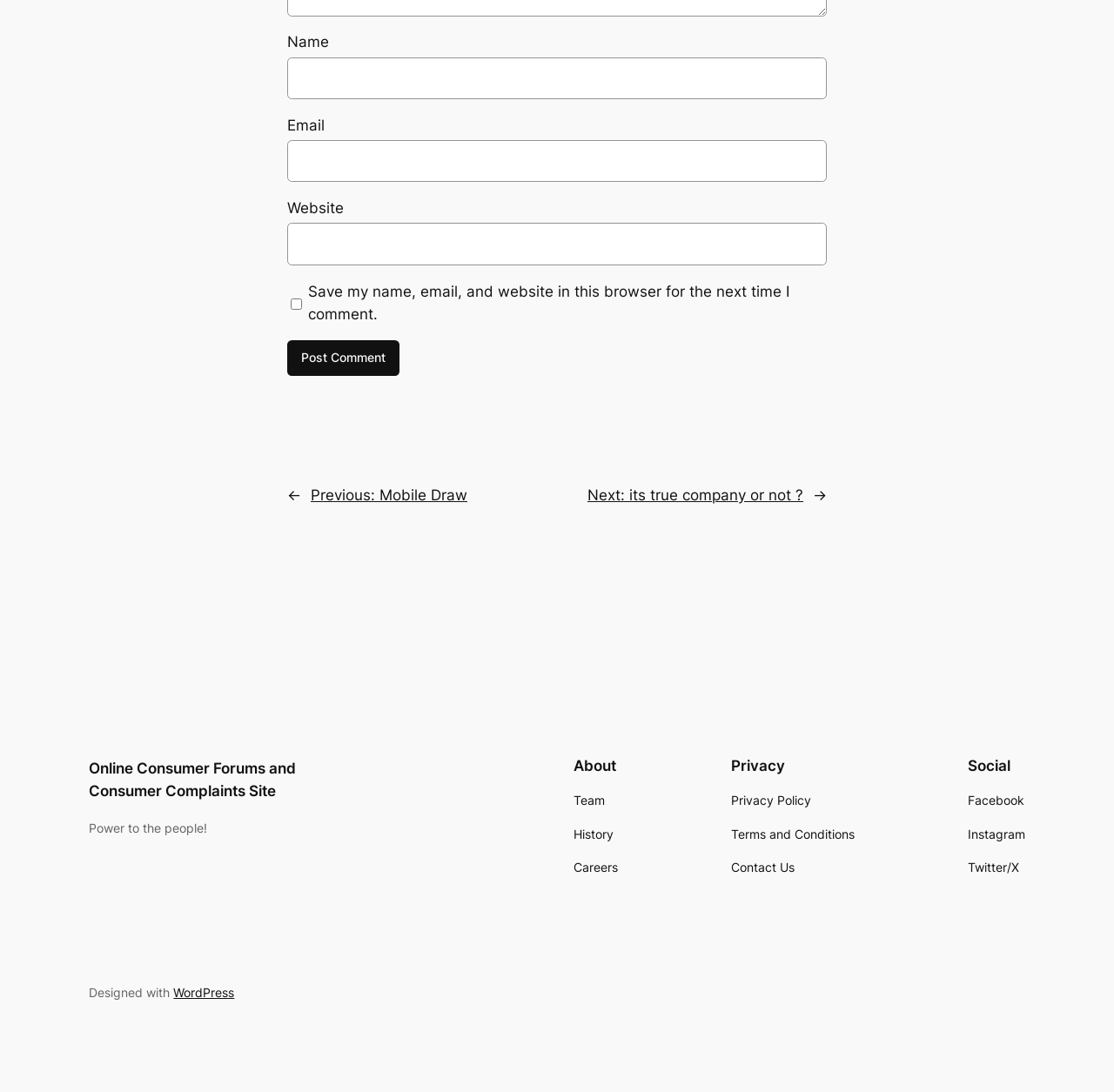Given the description: "name="submit" value="Post Comment"", determine the bounding box coordinates of the UI element. The coordinates should be formatted as four float numbers between 0 and 1, [left, top, right, bottom].

[0.258, 0.311, 0.359, 0.344]